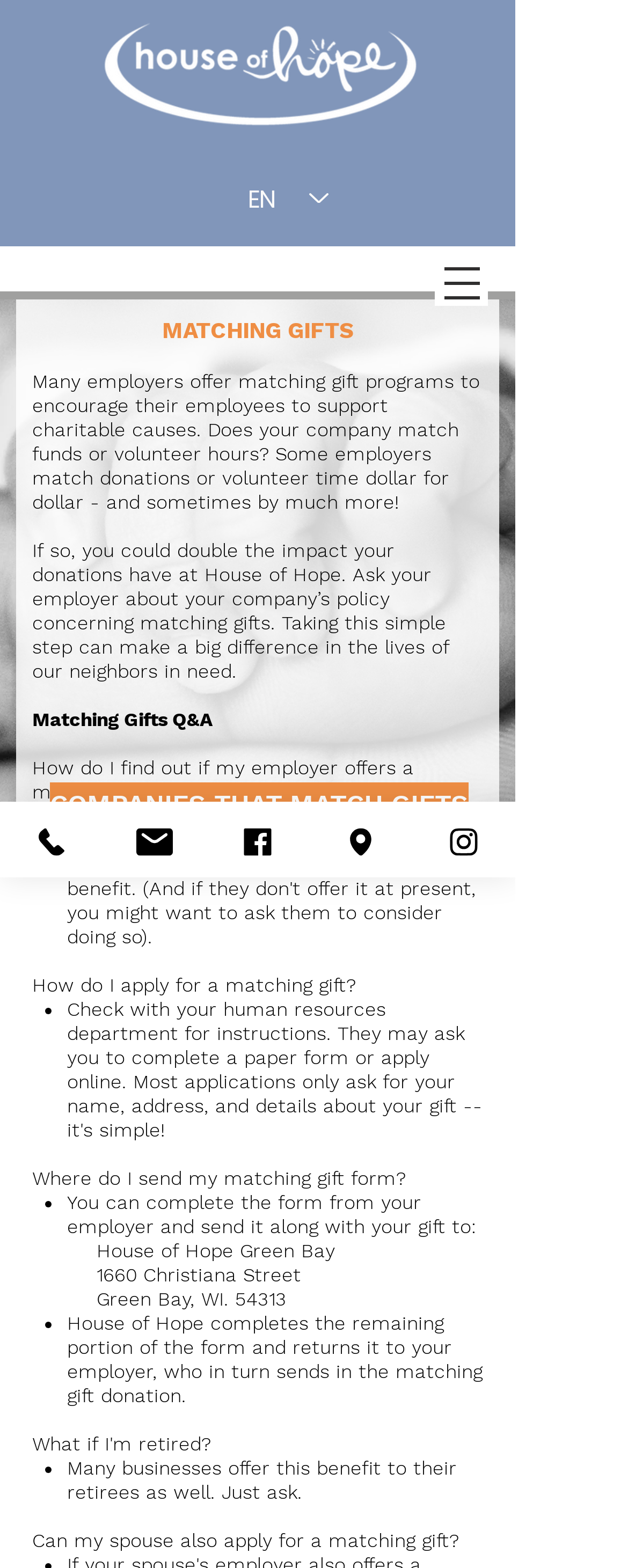Where do I send my matching gift form?
Craft a detailed and extensive response to the question.

The webpage instructs users to complete the form from their employer and send it along with their gift to House of Hope Green Bay, located at 1660 Christiana Street, Green Bay, WI 54313.